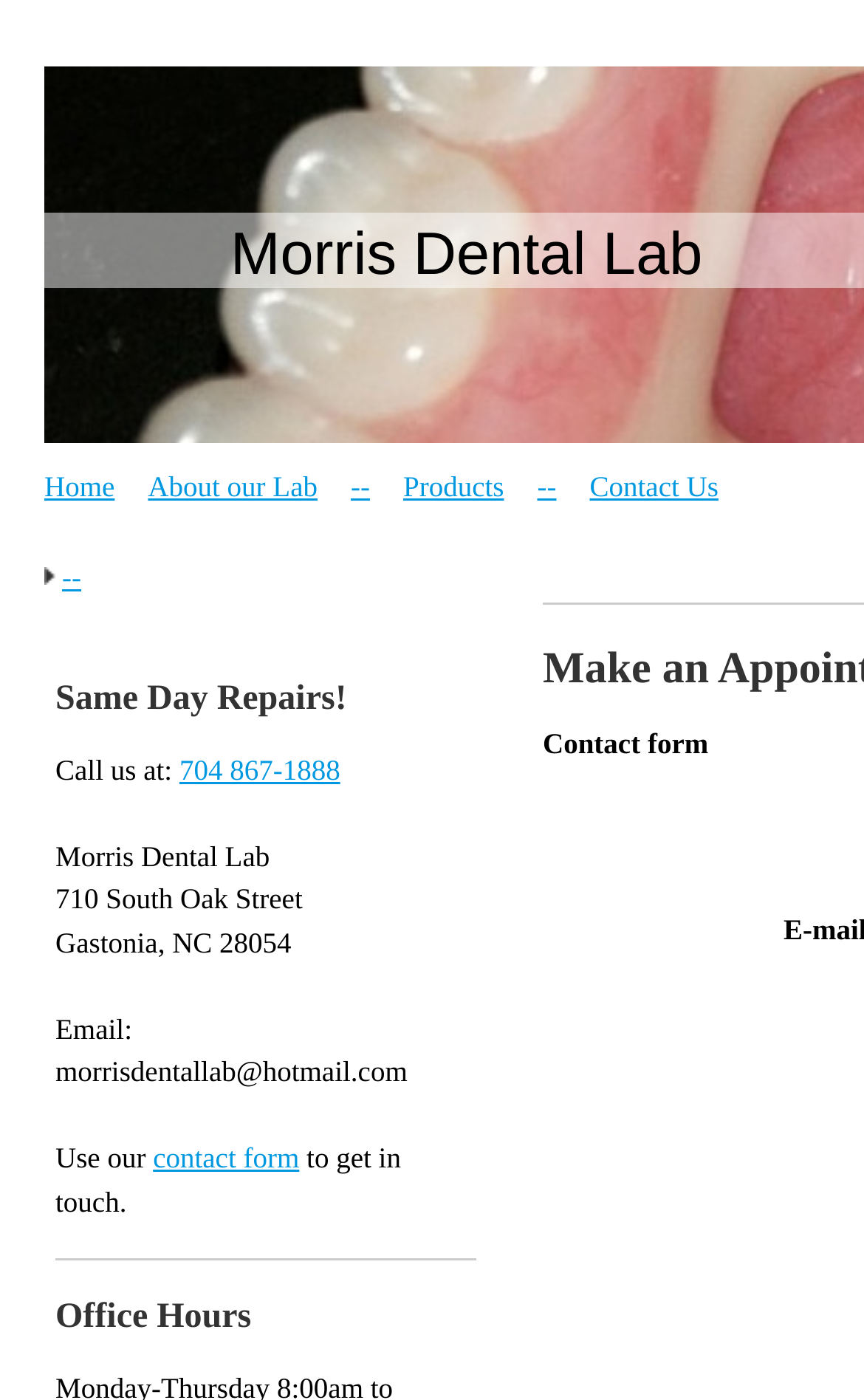What is the phone number of the dental lab?
Please provide a detailed and comprehensive answer to the question.

The phone number of the dental lab can be found in the middle of the webpage, where it is written as 'Call us at:' followed by the phone number '704 867-1888'. This is also confirmed by the link element with the text '704 867-1888'.